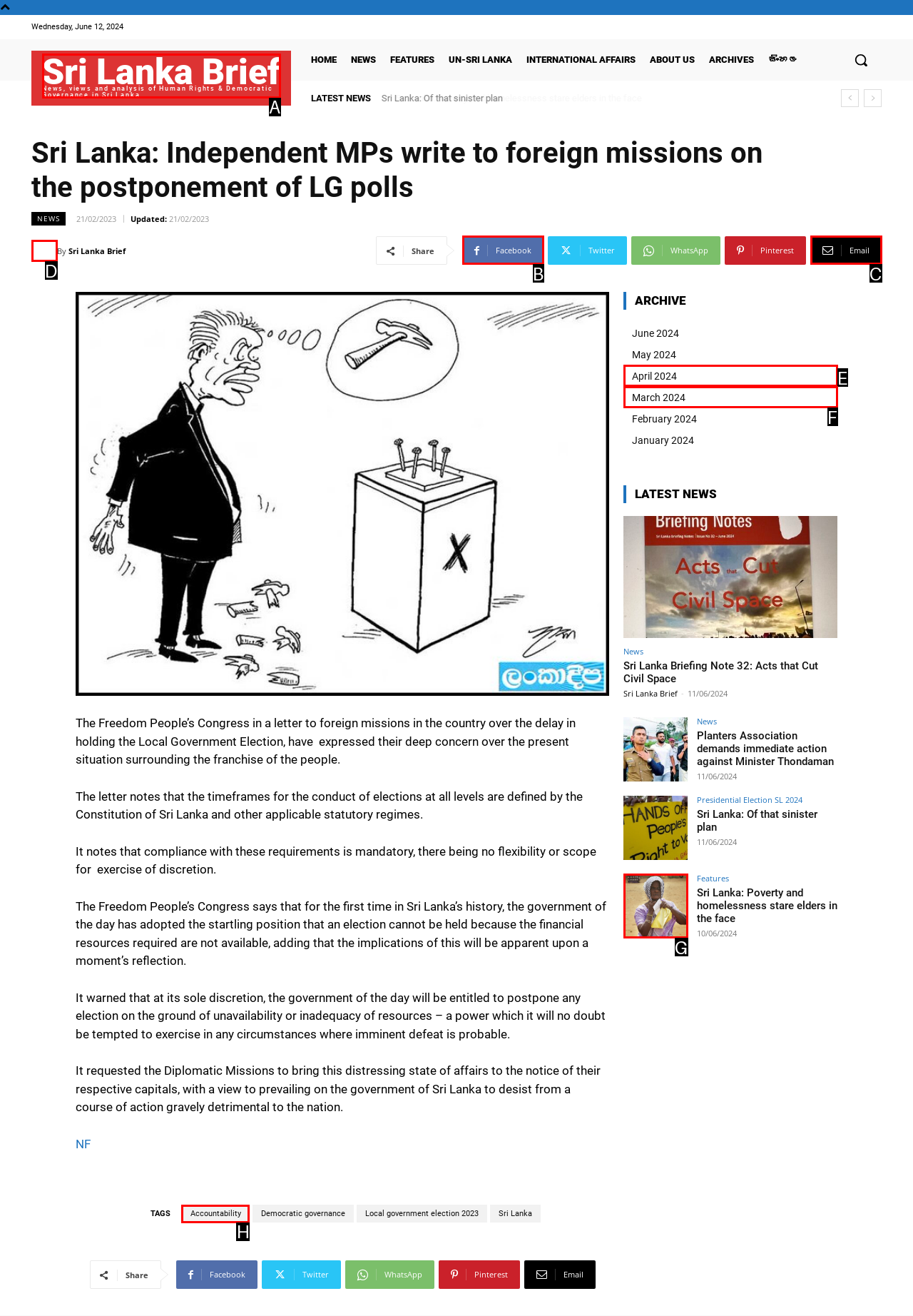Choose the letter that best represents the description: parent_node: By title="Sri Lanka Brief". Provide the letter as your response.

D